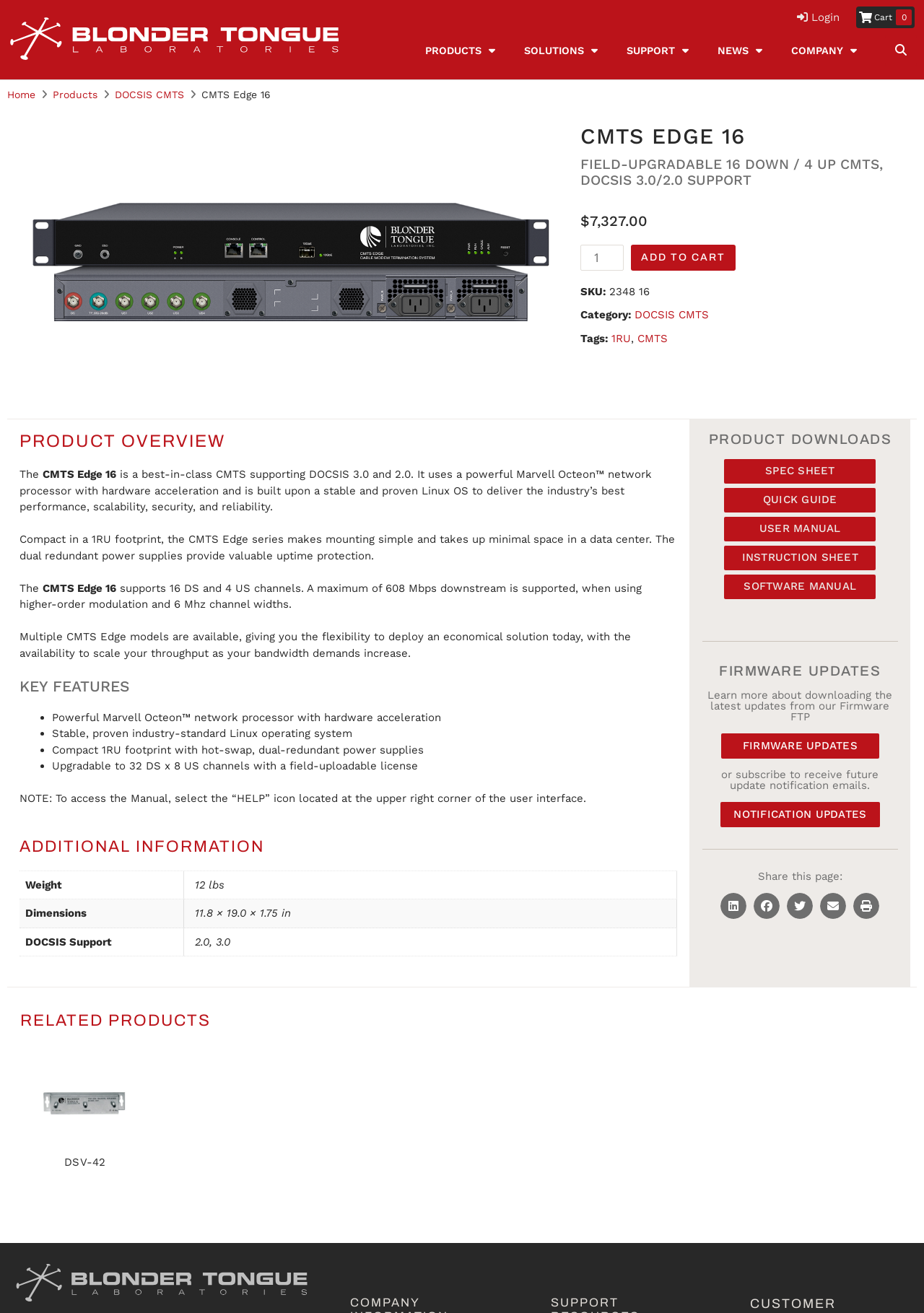Extract the bounding box coordinates for the HTML element that matches this description: "DOCSIS CMTS". The coordinates should be four float numbers between 0 and 1, i.e., [left, top, right, bottom].

[0.687, 0.235, 0.767, 0.245]